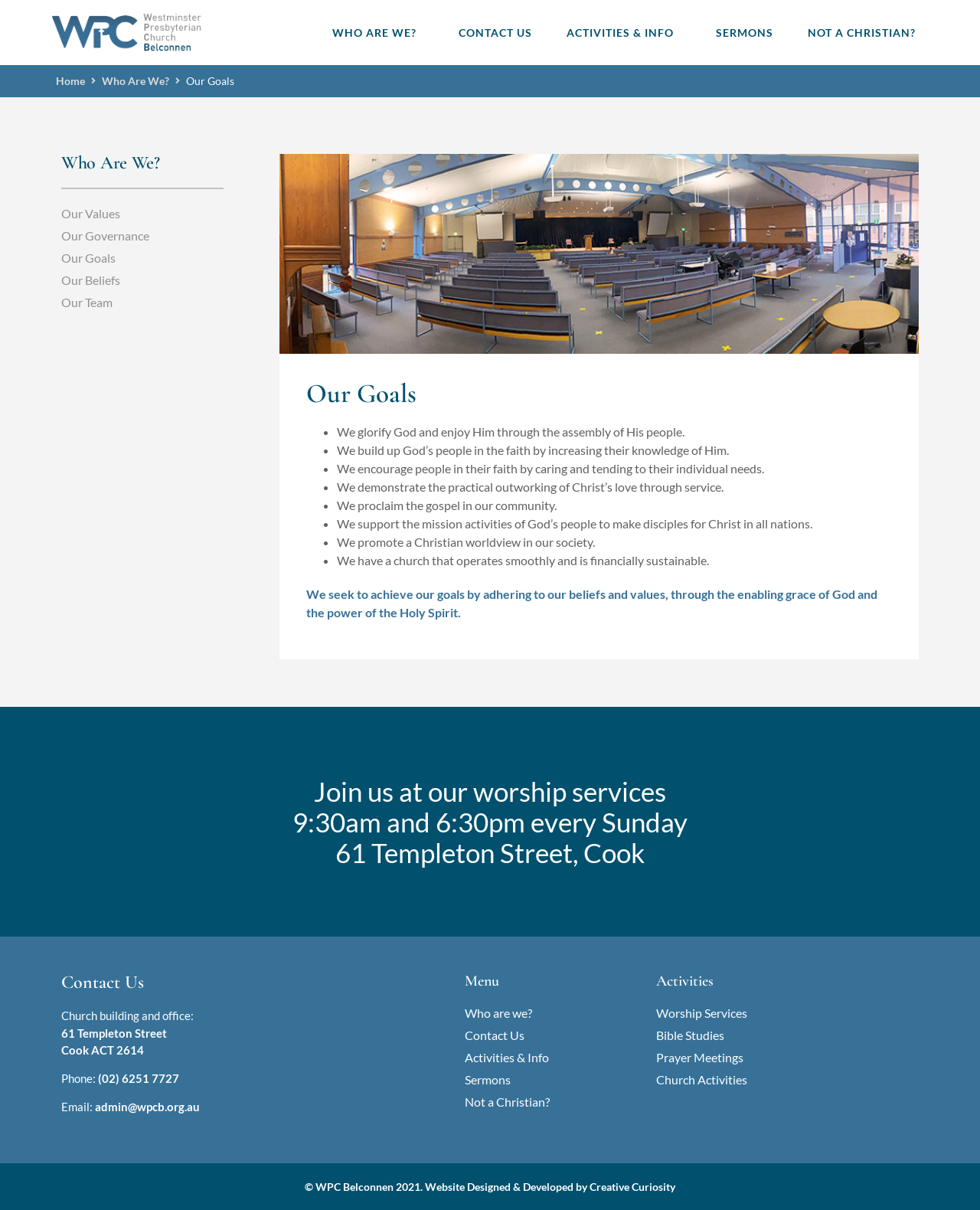Determine the bounding box coordinates of the clickable element necessary to fulfill the instruction: "Call the church office". Provide the coordinates as four float numbers within the 0 to 1 range, i.e., [left, top, right, bottom].

[0.1, 0.885, 0.183, 0.897]